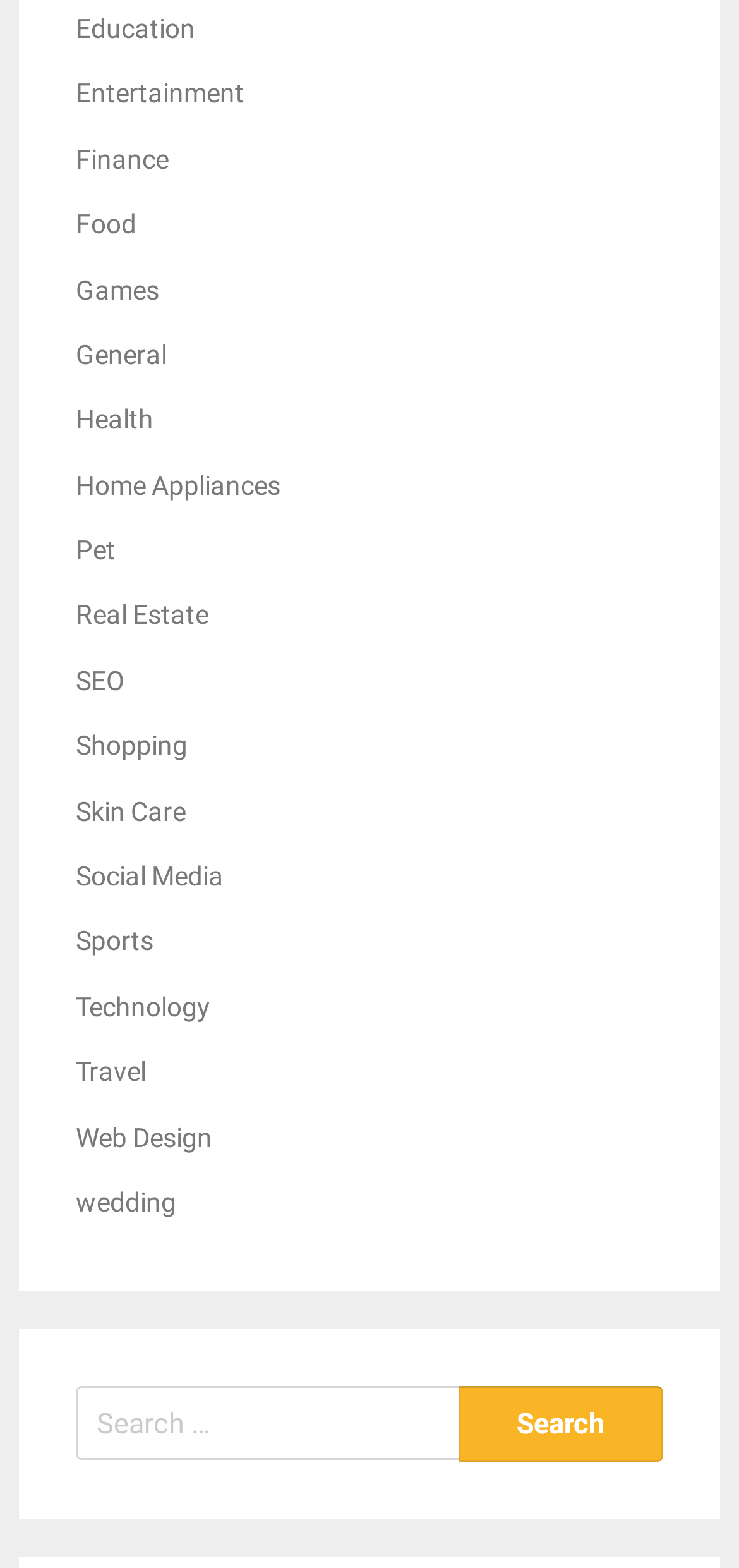For the given element description Real Estate, determine the bounding box coordinates of the UI element. The coordinates should follow the format (top-left x, top-left y, bottom-right x, bottom-right y) and be within the range of 0 to 1.

[0.103, 0.383, 0.282, 0.402]